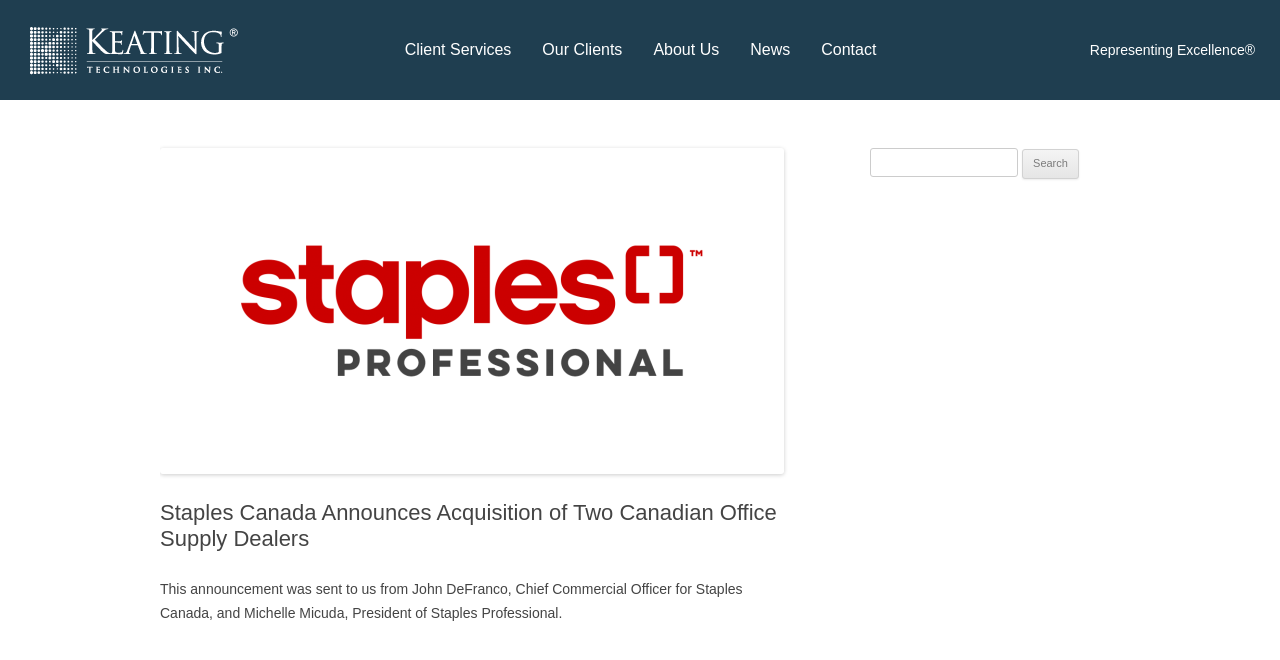Answer the following in one word or a short phrase: 
What is the company announcing?

Acquisition